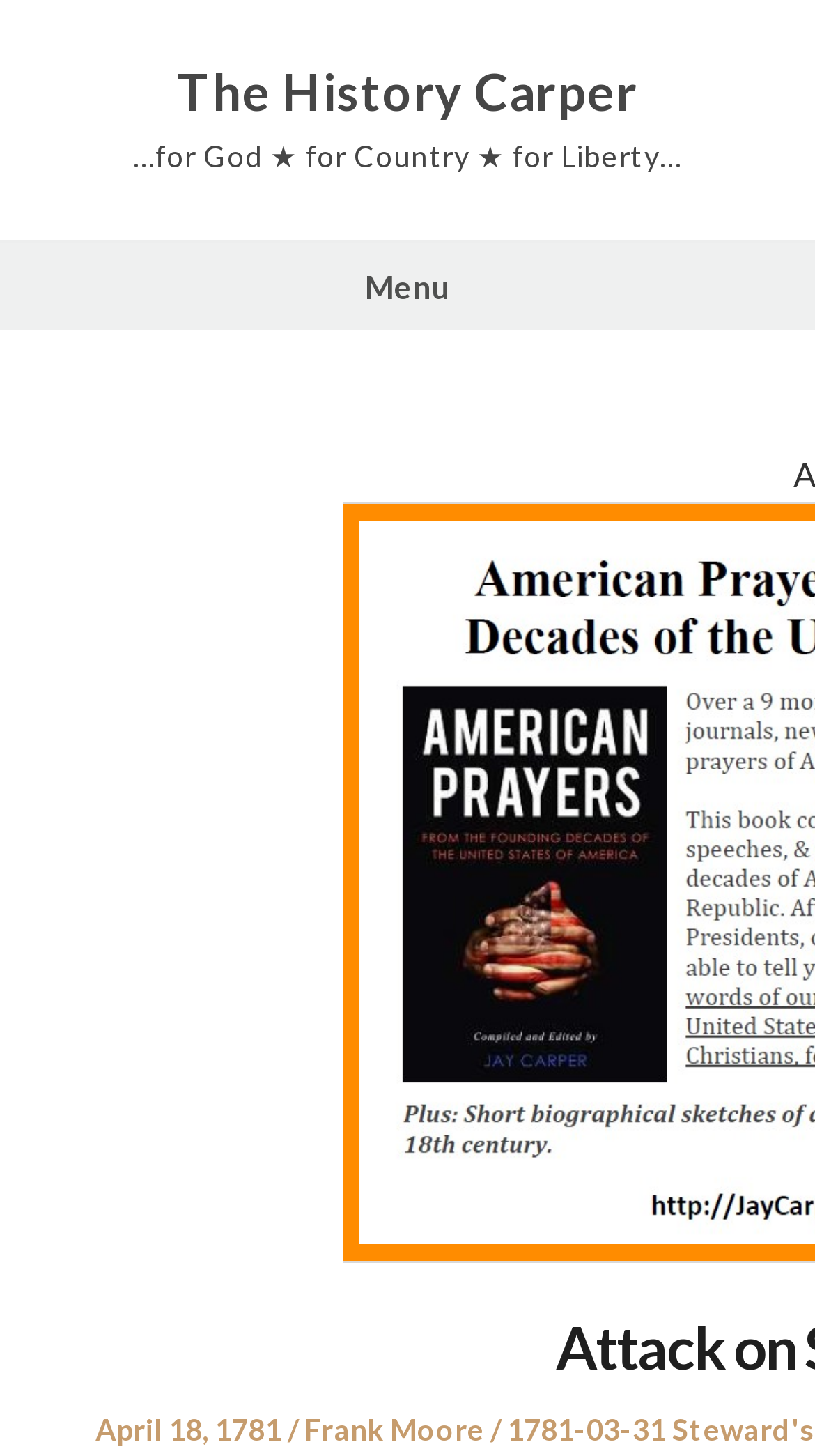Please give a concise answer to this question using a single word or phrase: 
What is the phrase written above the navigation menu?

…for God ★ for Country ★ for Liberty…